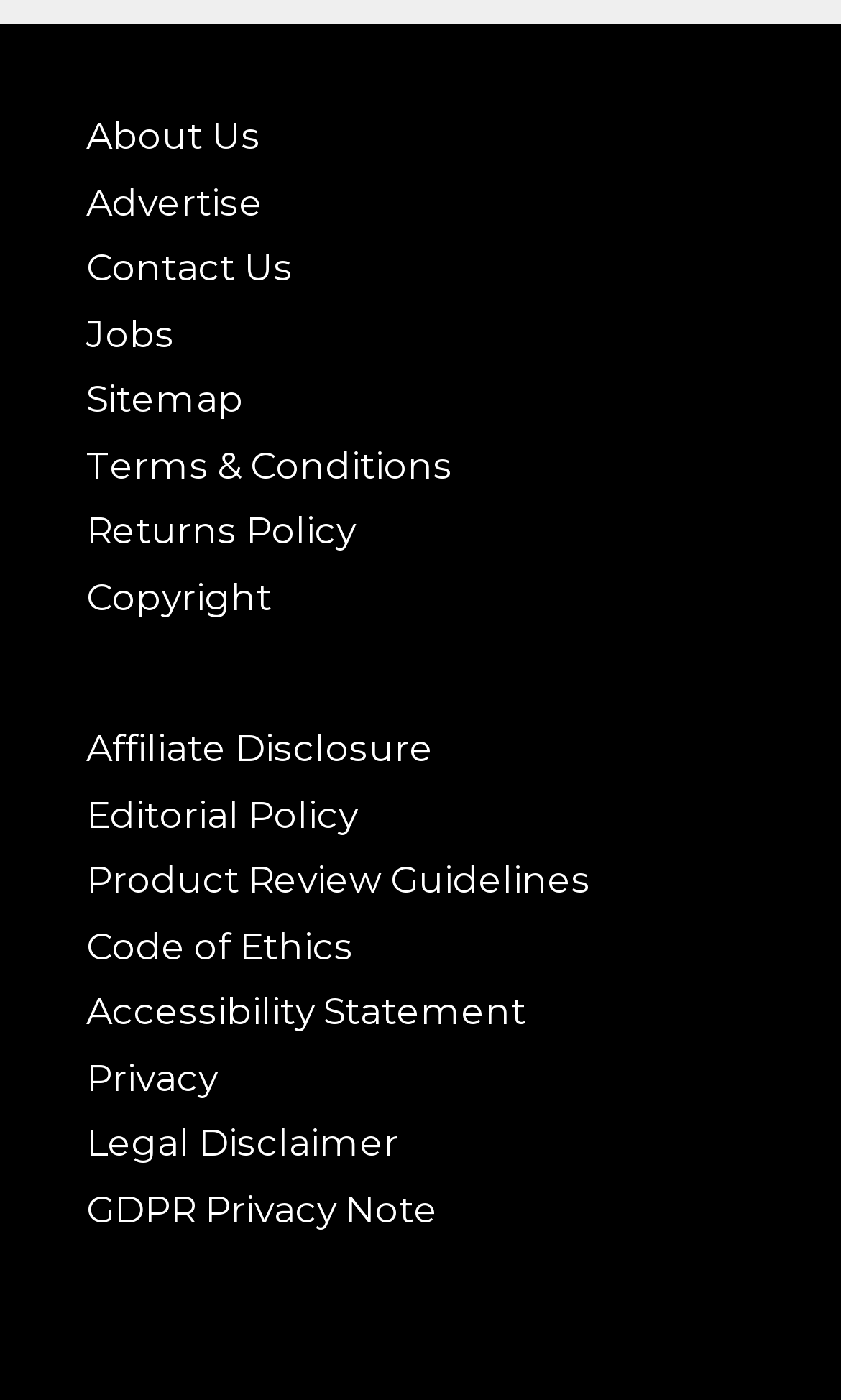What is the topic of the links at the bottom?
We need a detailed and exhaustive answer to the question. Please elaborate.

The links at the bottom, including 'Terms & Conditions', 'Returns Policy', 'Copyright', and others, are related to the website's policies, guidelines, and legal information, providing users with details on how the website operates and what to expect.